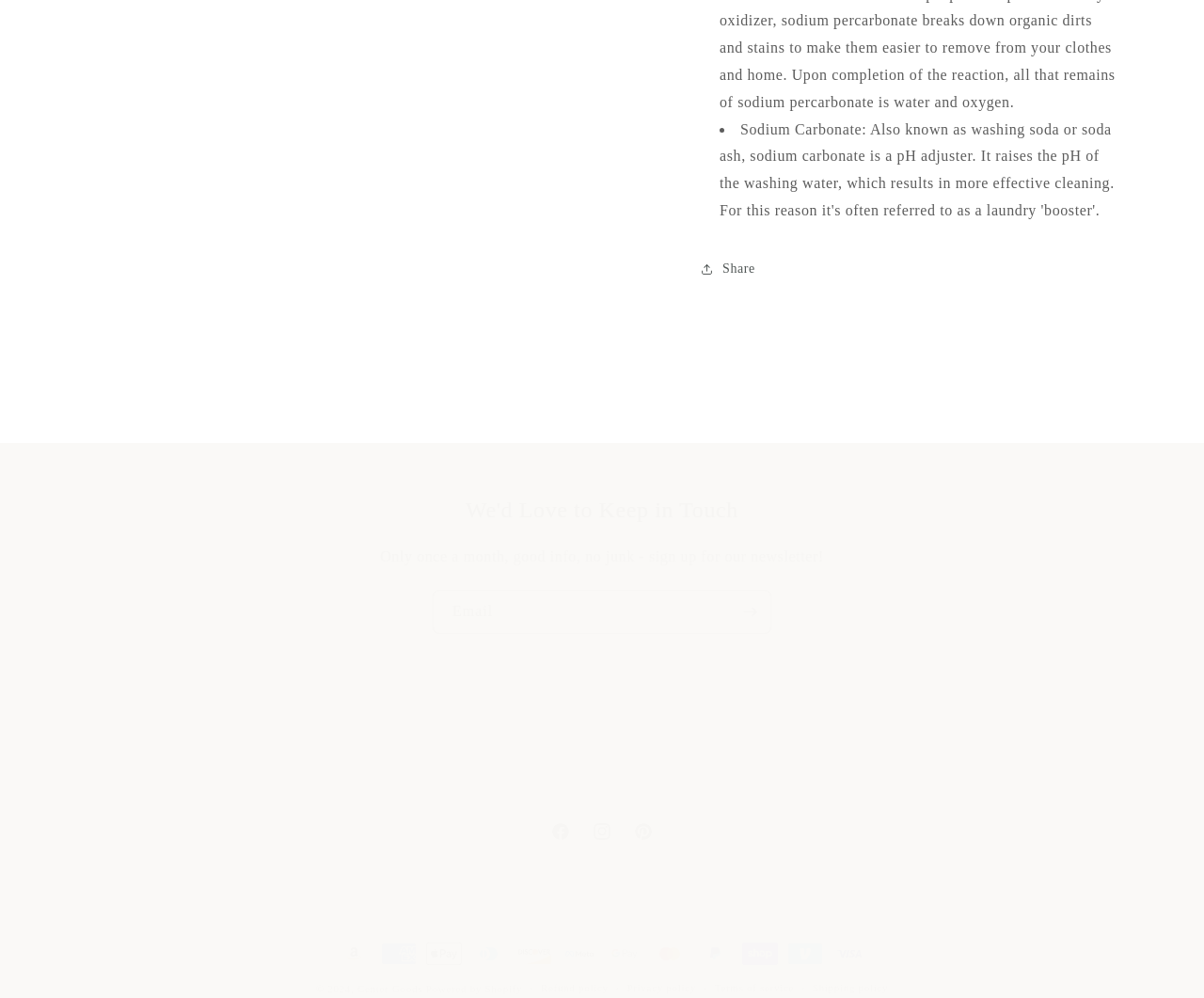What is the company's copyright year?
Using the information presented in the image, please offer a detailed response to the question.

The copyright year is mentioned in the StaticText element ' 2024,' at the bottom of the webpage.